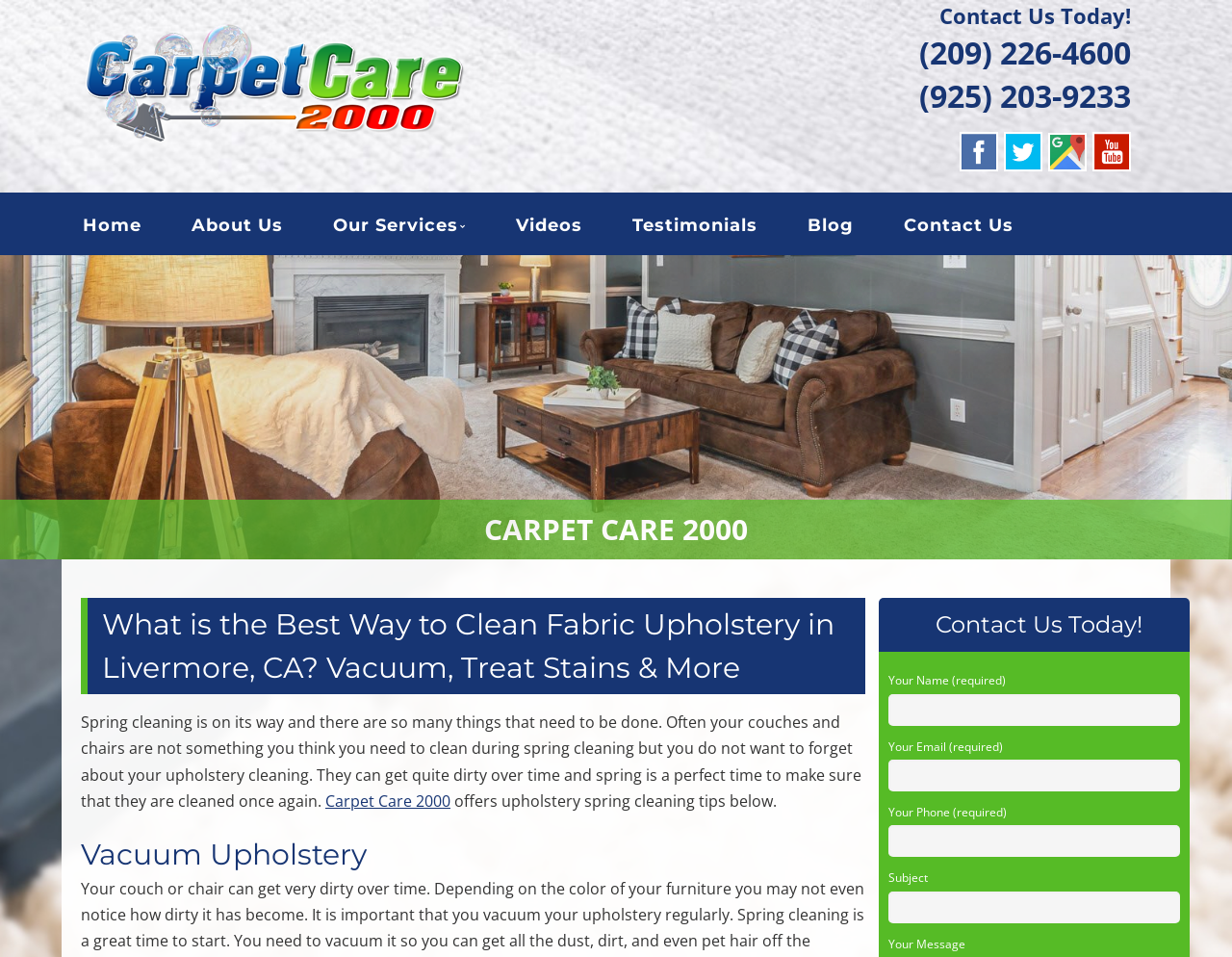Find the bounding box of the UI element described as: "About Us". The bounding box coordinates should be given as four float values between 0 and 1, i.e., [left, top, right, bottom].

[0.148, 0.211, 0.238, 0.256]